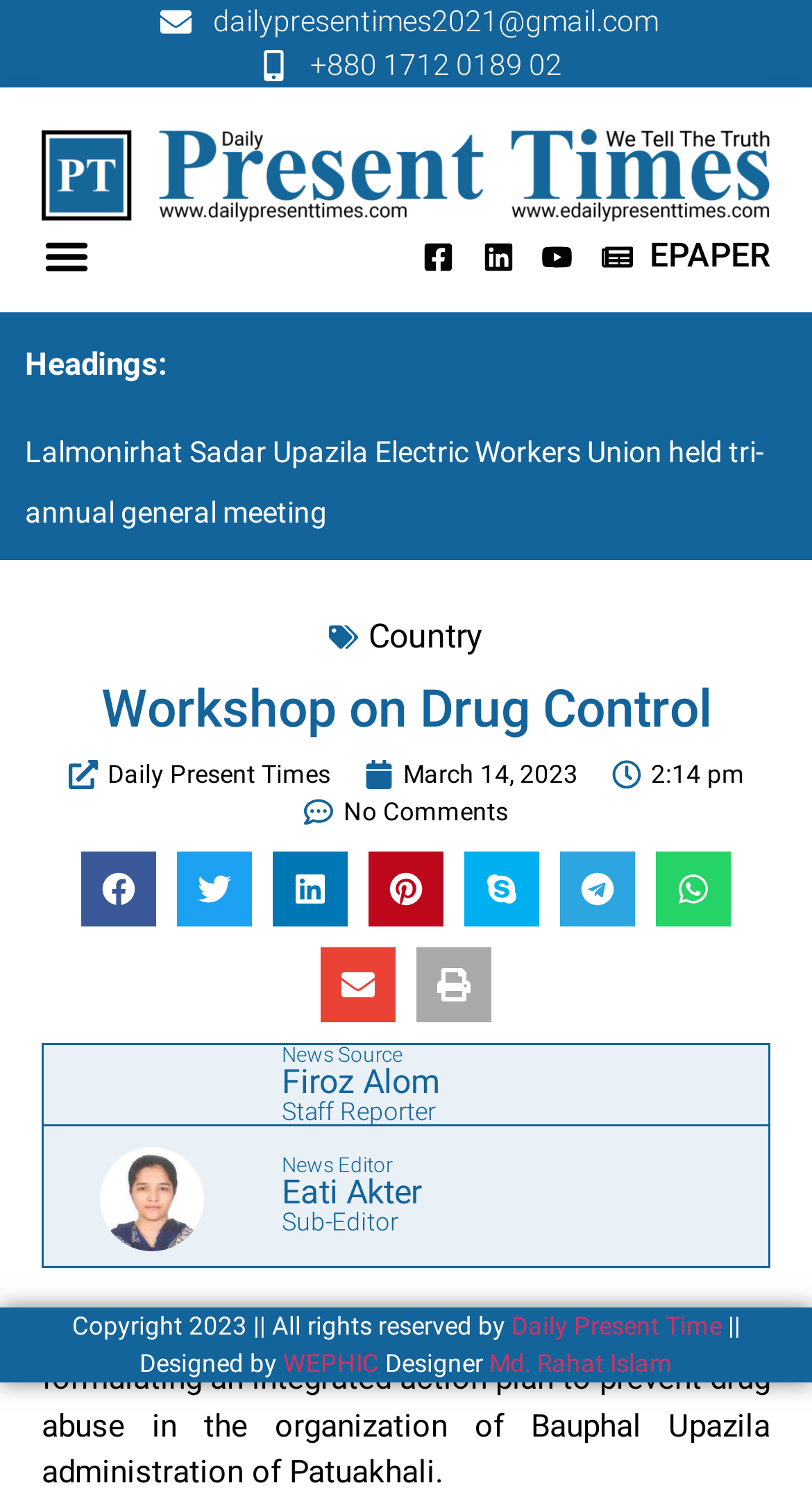Please determine the bounding box coordinates of the element to click on in order to accomplish the following task: "Share on facebook". Ensure the coordinates are four float numbers ranging from 0 to 1, i.e., [left, top, right, bottom].

[0.1, 0.61, 0.192, 0.661]